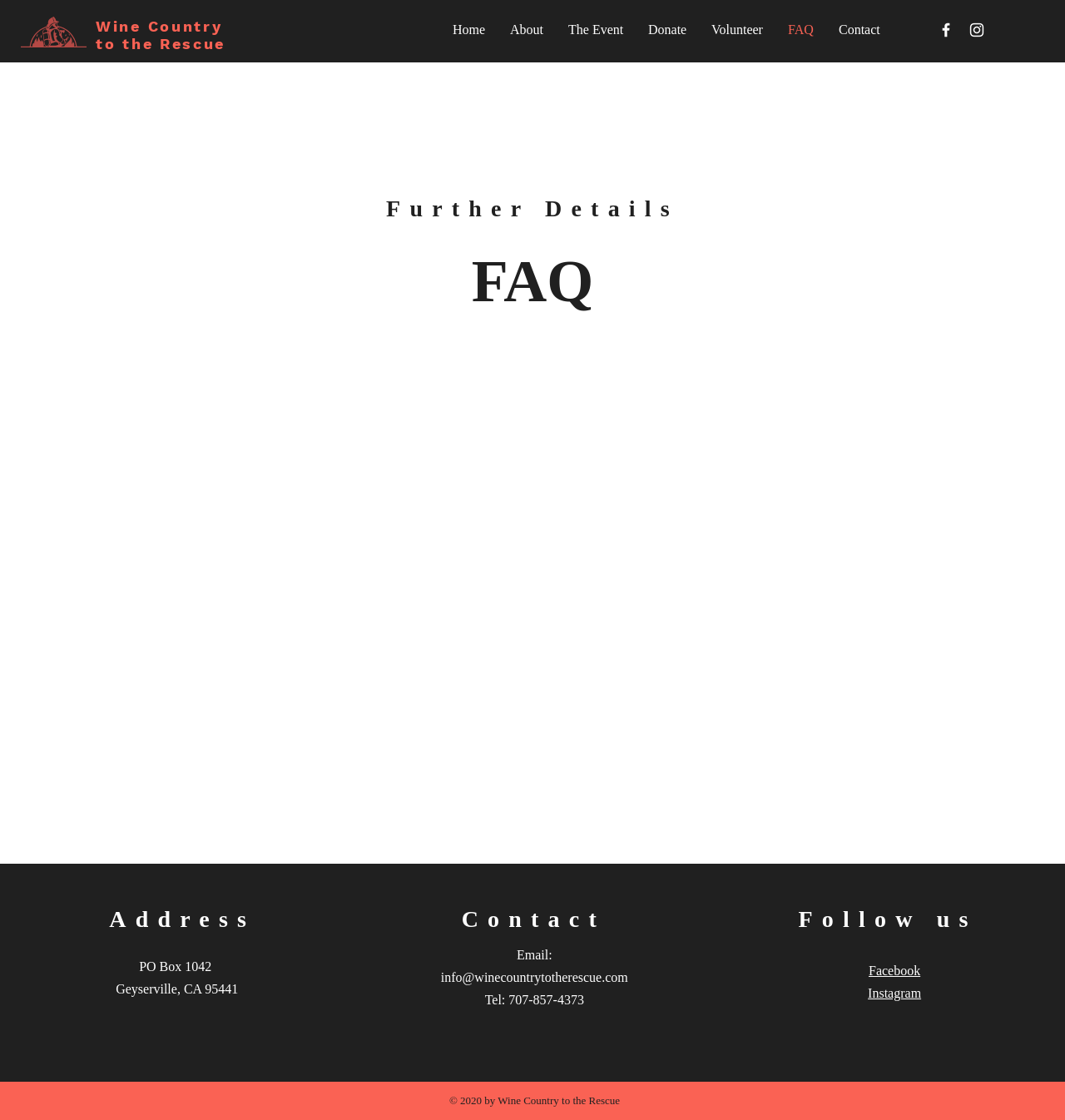What is the organization's name?
Based on the image, give a one-word or short phrase answer.

Wine Country to the Rescue